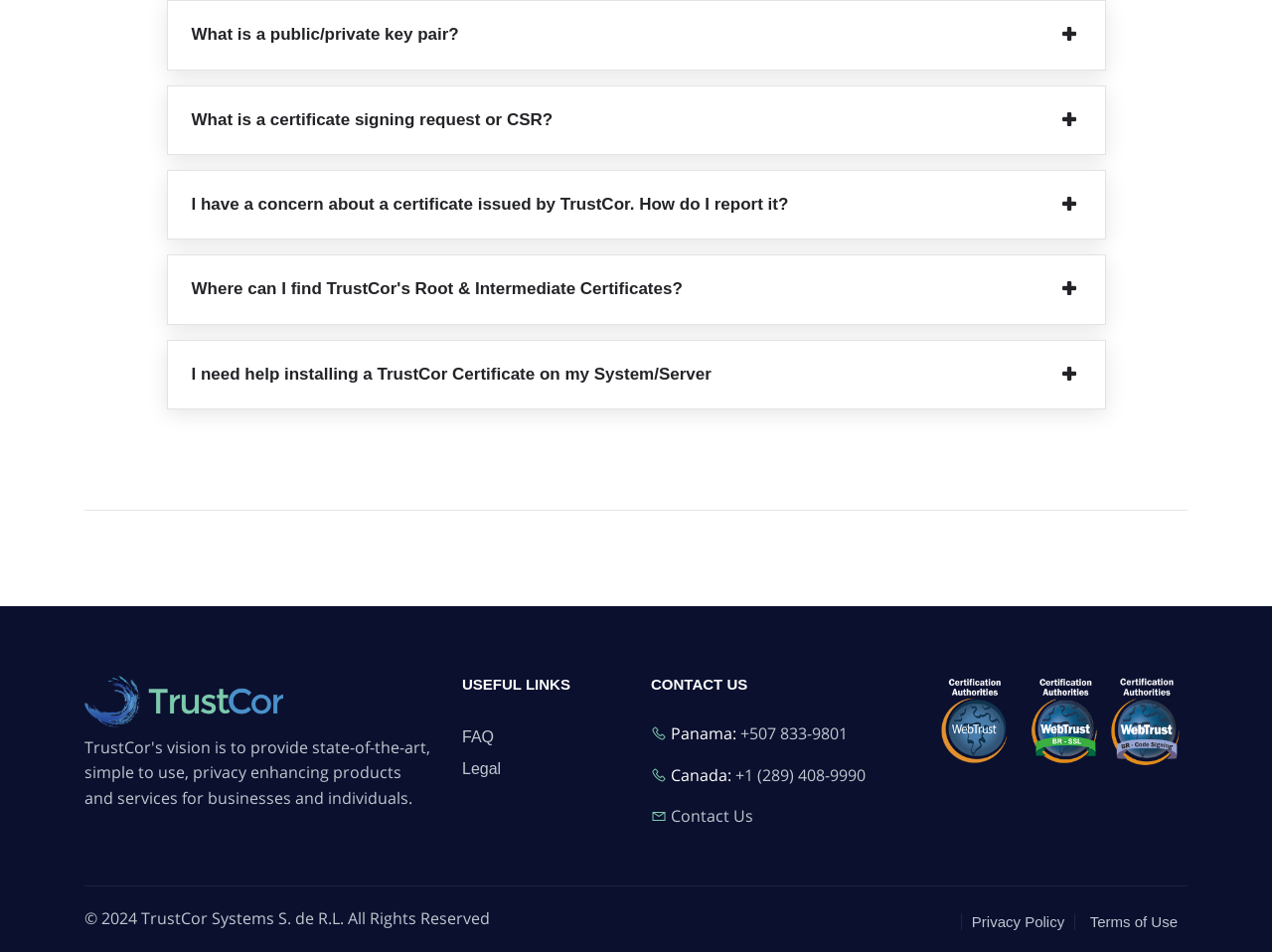How many links are there under the 'USEFUL LINKS' heading?
Please ensure your answer to the question is detailed and covers all necessary aspects.

To find the number of links under the 'USEFUL LINKS' heading, I looked at the elements under the 'USEFUL LINKS' heading and counted the number of link elements, which are 'FAQ', 'Legal', and an unnamed link.